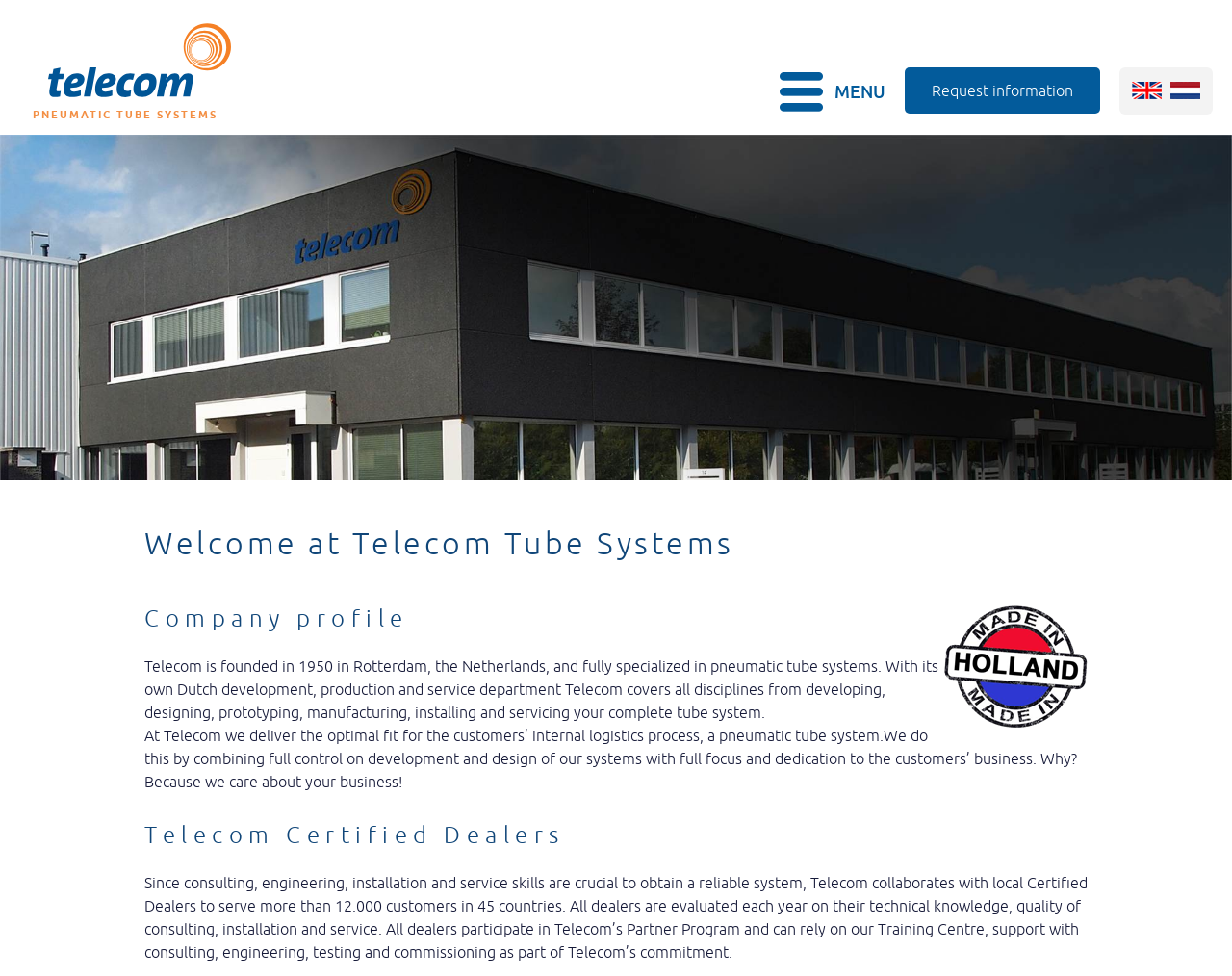What is the name of the program that Telecom's dealers participate in?
Answer the question with a single word or phrase, referring to the image.

Partner Program